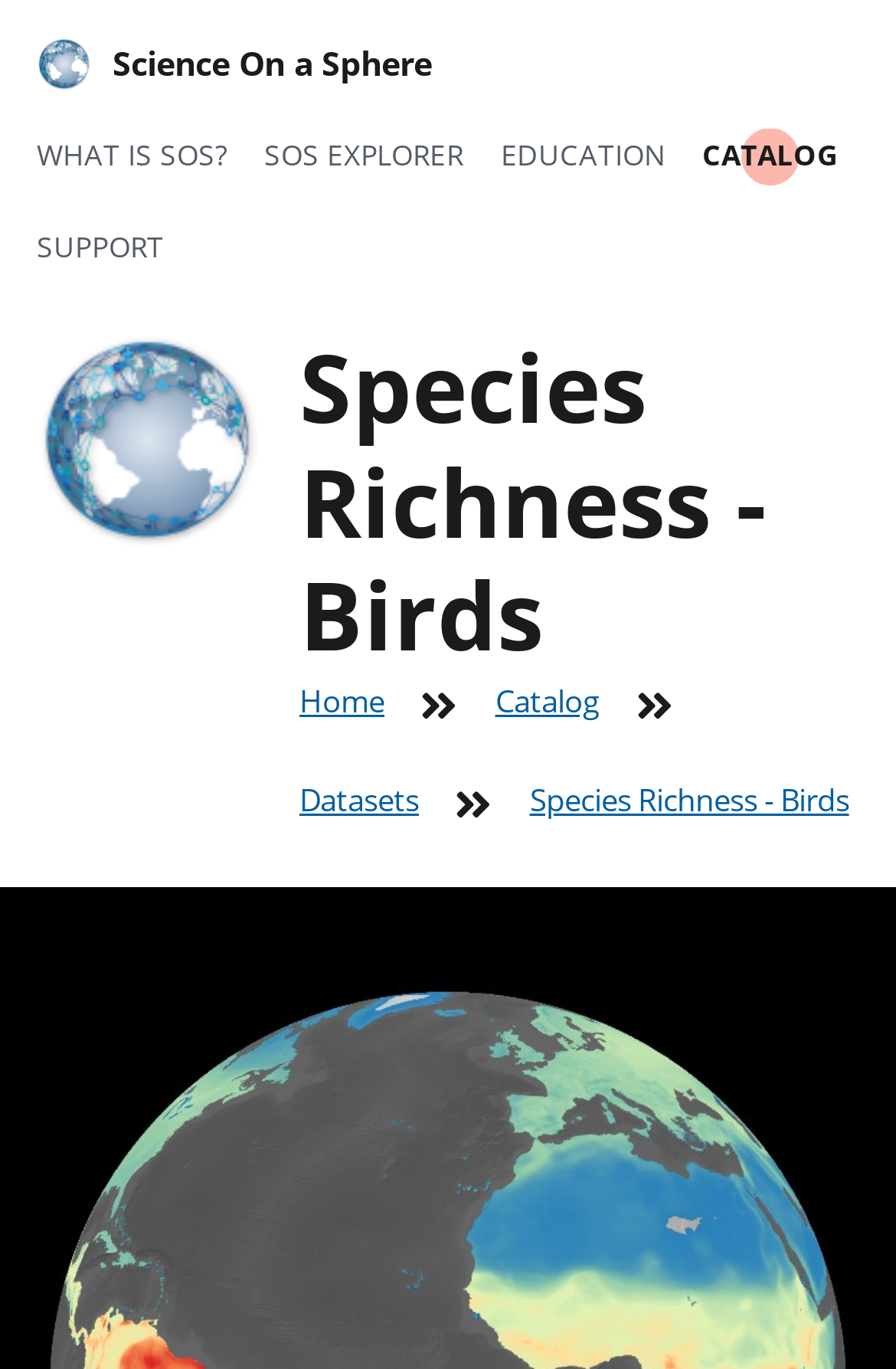Identify the bounding box for the described UI element. Provide the coordinates in (top-left x, top-left y, bottom-right x, bottom-right y) format with values ranging from 0 to 1: SOS Explorer

[0.295, 0.099, 0.517, 0.128]